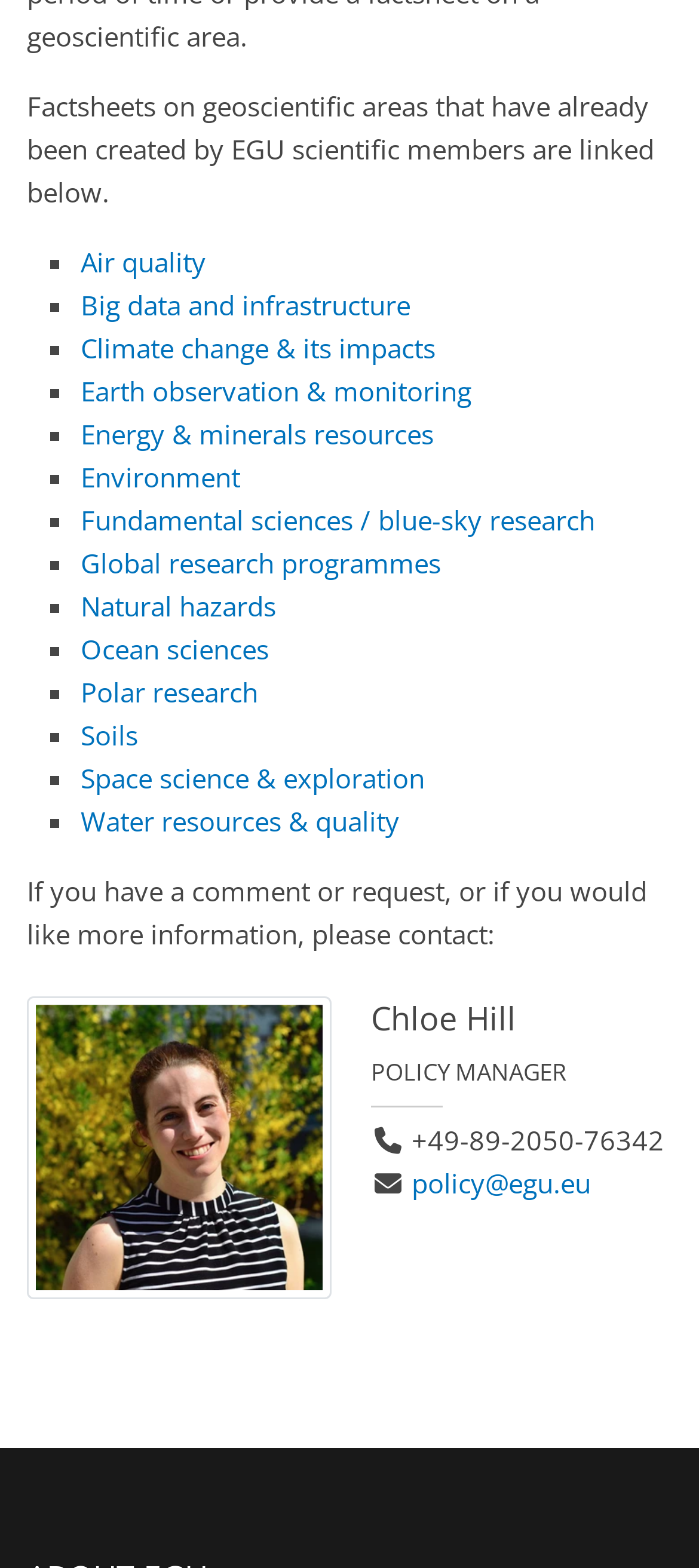Given the webpage screenshot, identify the bounding box of the UI element that matches this description: "Soils".

[0.115, 0.457, 0.197, 0.48]